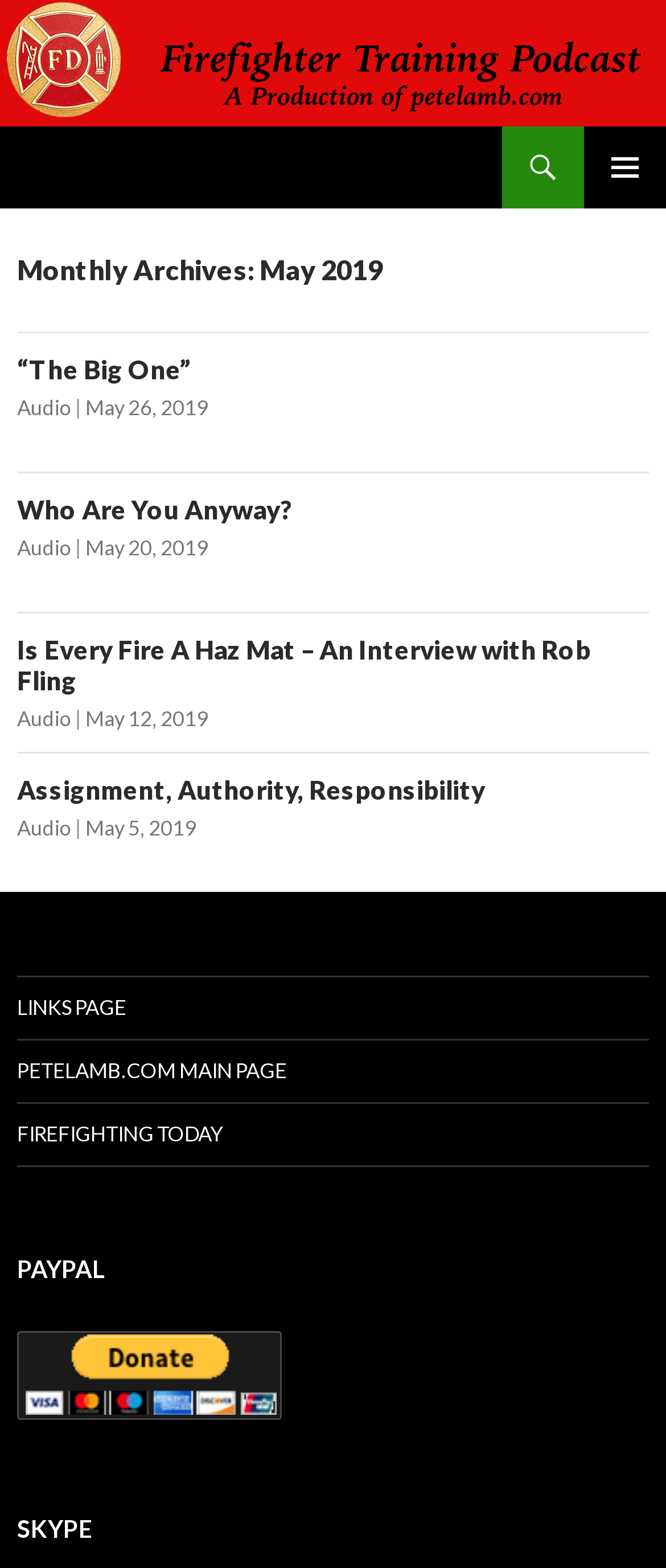How many headings are on this page?
Look at the screenshot and respond with one word or a short phrase.

5